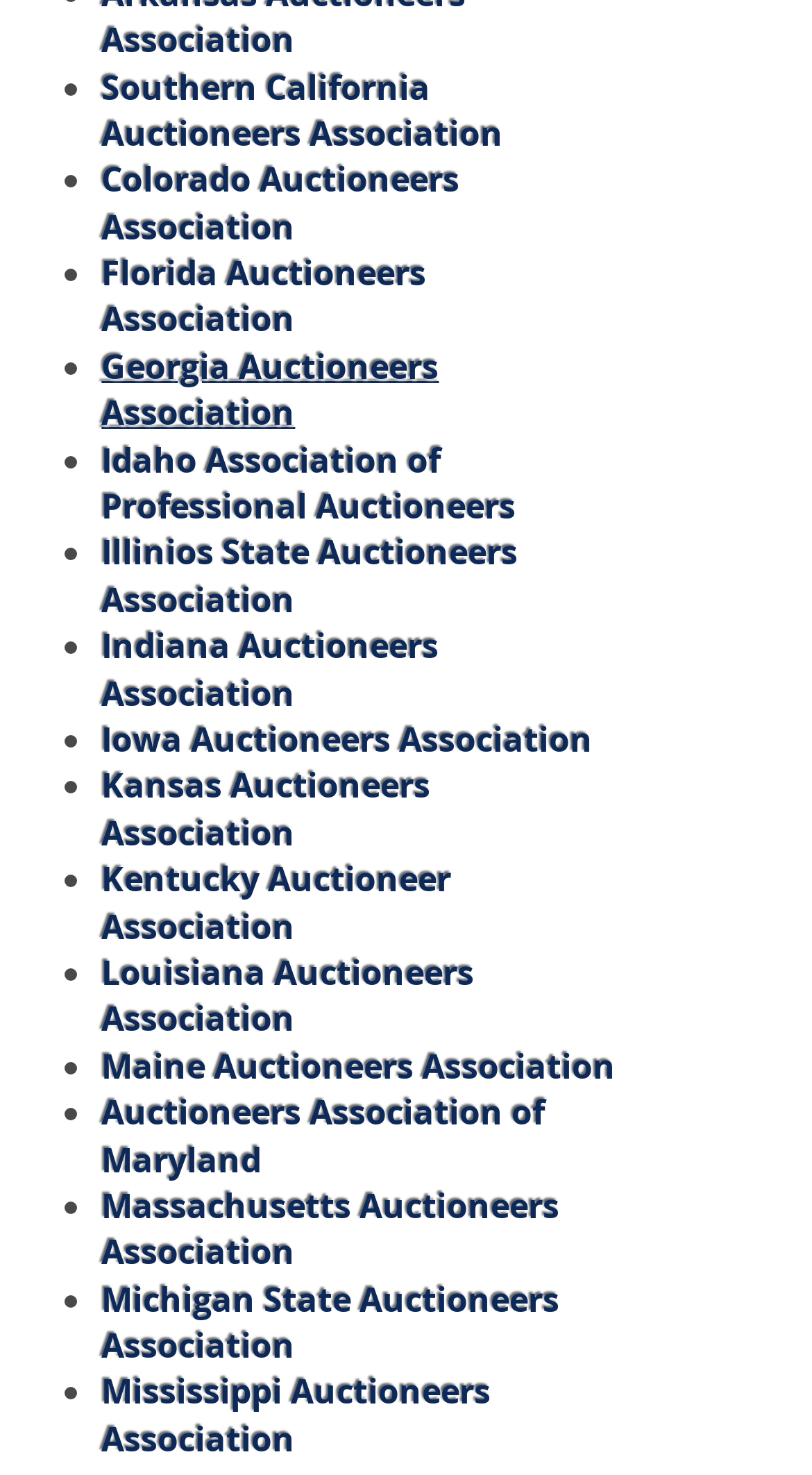Specify the bounding box coordinates of the area to click in order to follow the given instruction: "view Indiana Auctioneers Association."

[0.125, 0.422, 0.541, 0.485]